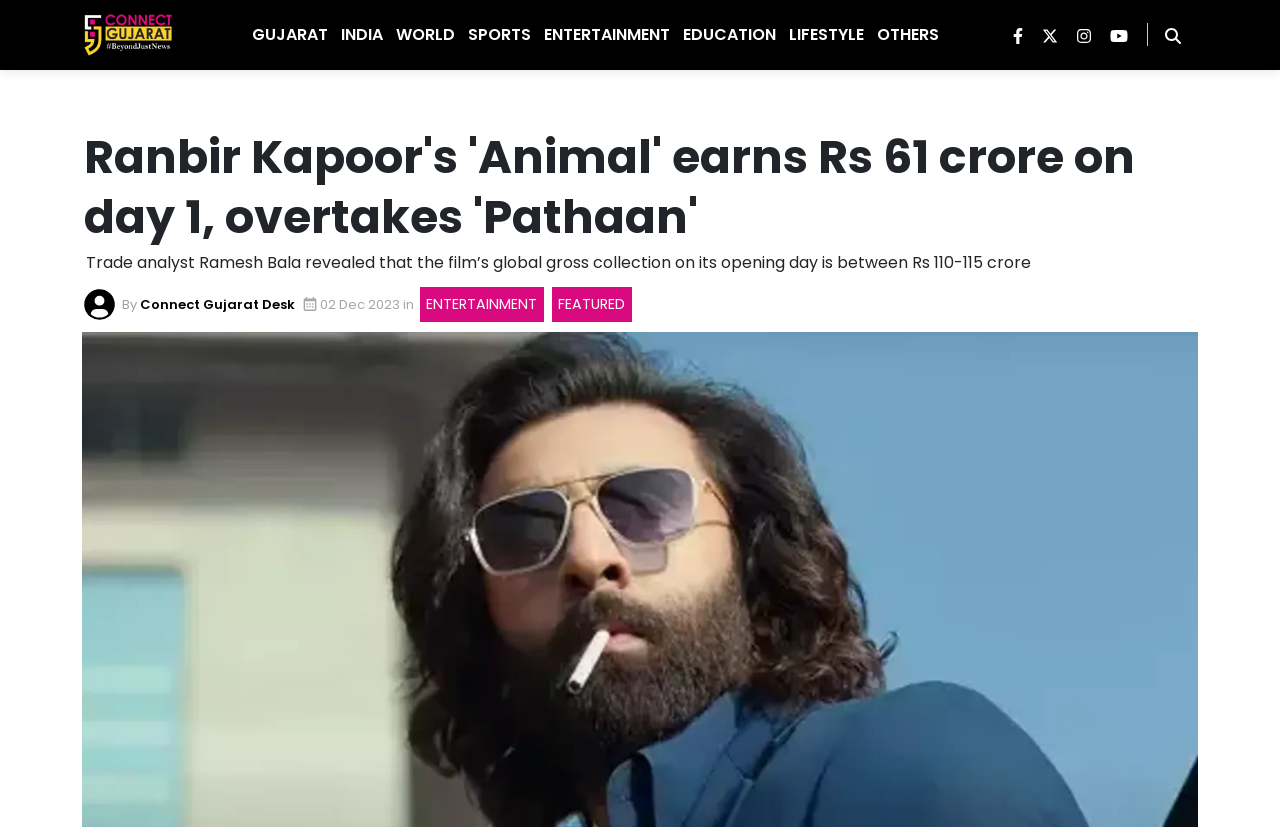Please determine the bounding box coordinates of the element's region to click in order to carry out the following instruction: "Visit Entertainment page". The coordinates should be four float numbers between 0 and 1, i.e., [left, top, right, bottom].

[0.419, 0.0, 0.523, 0.085]